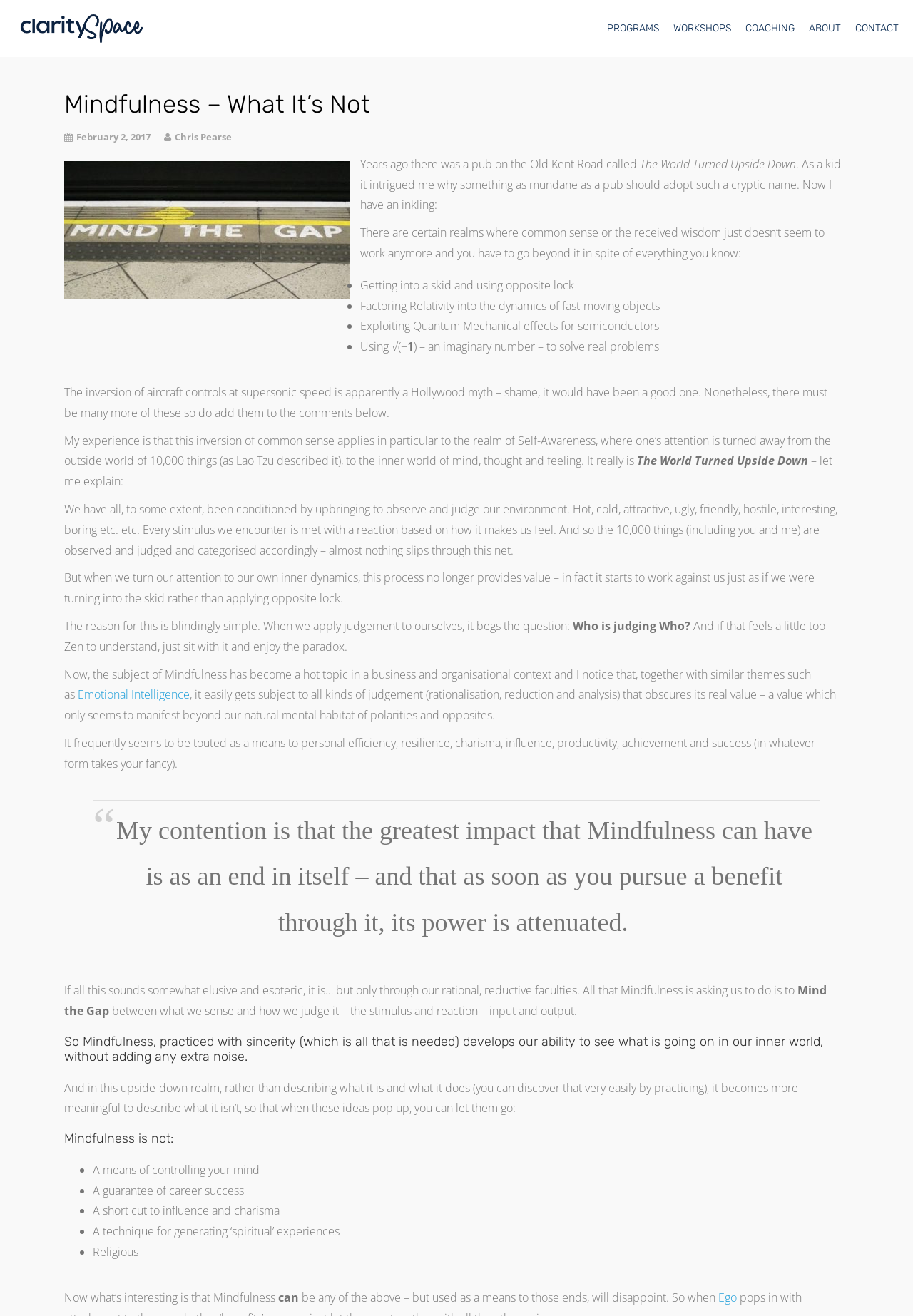What is not a benefit of Mindfulness according to the article?
Relying on the image, give a concise answer in one word or a brief phrase.

Career success